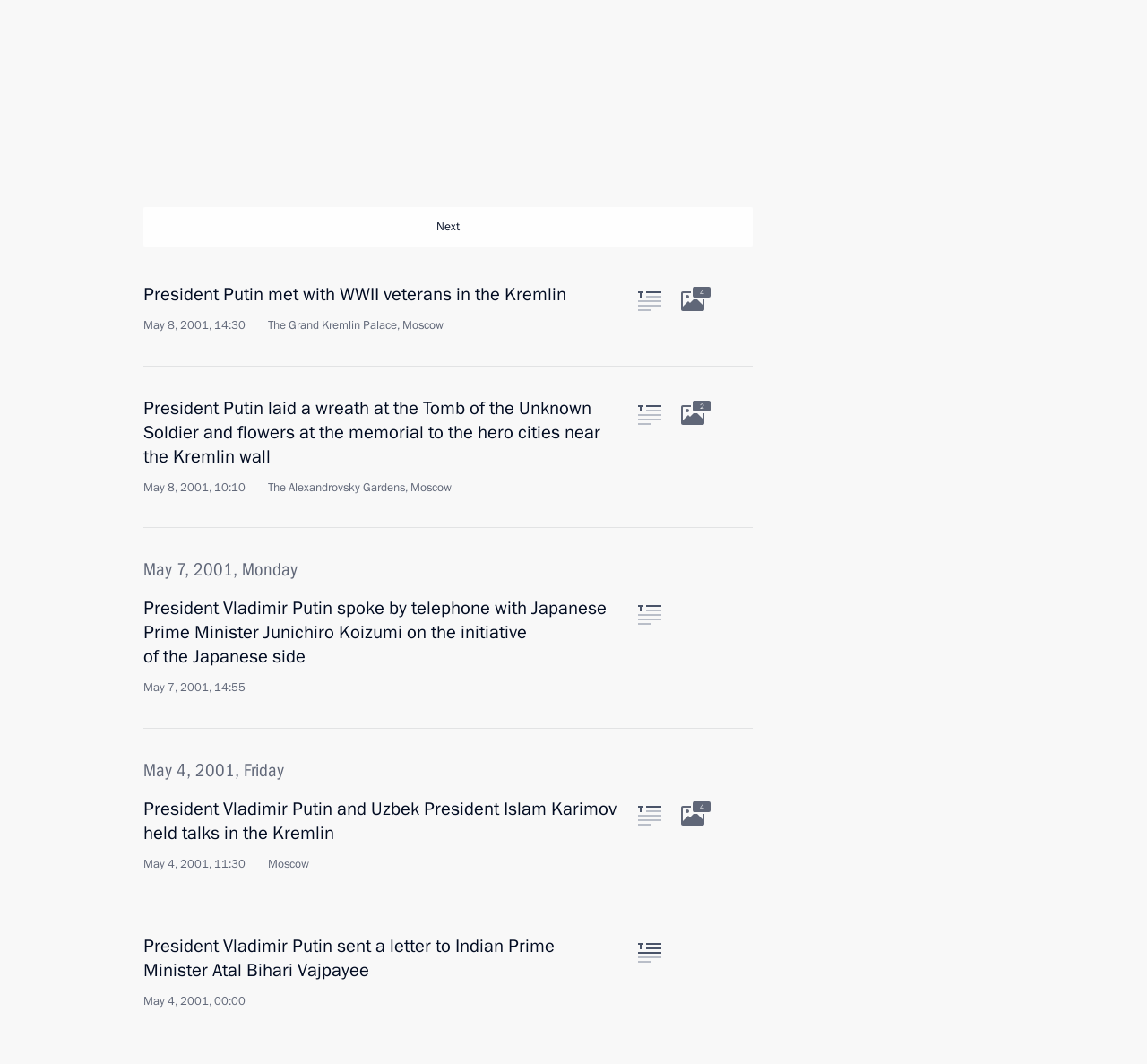Please determine the bounding box coordinates of the clickable area required to carry out the following instruction: "Search for something". The coordinates must be four float numbers between 0 and 1, represented as [left, top, right, bottom].

[0.618, 0.0, 0.67, 0.051]